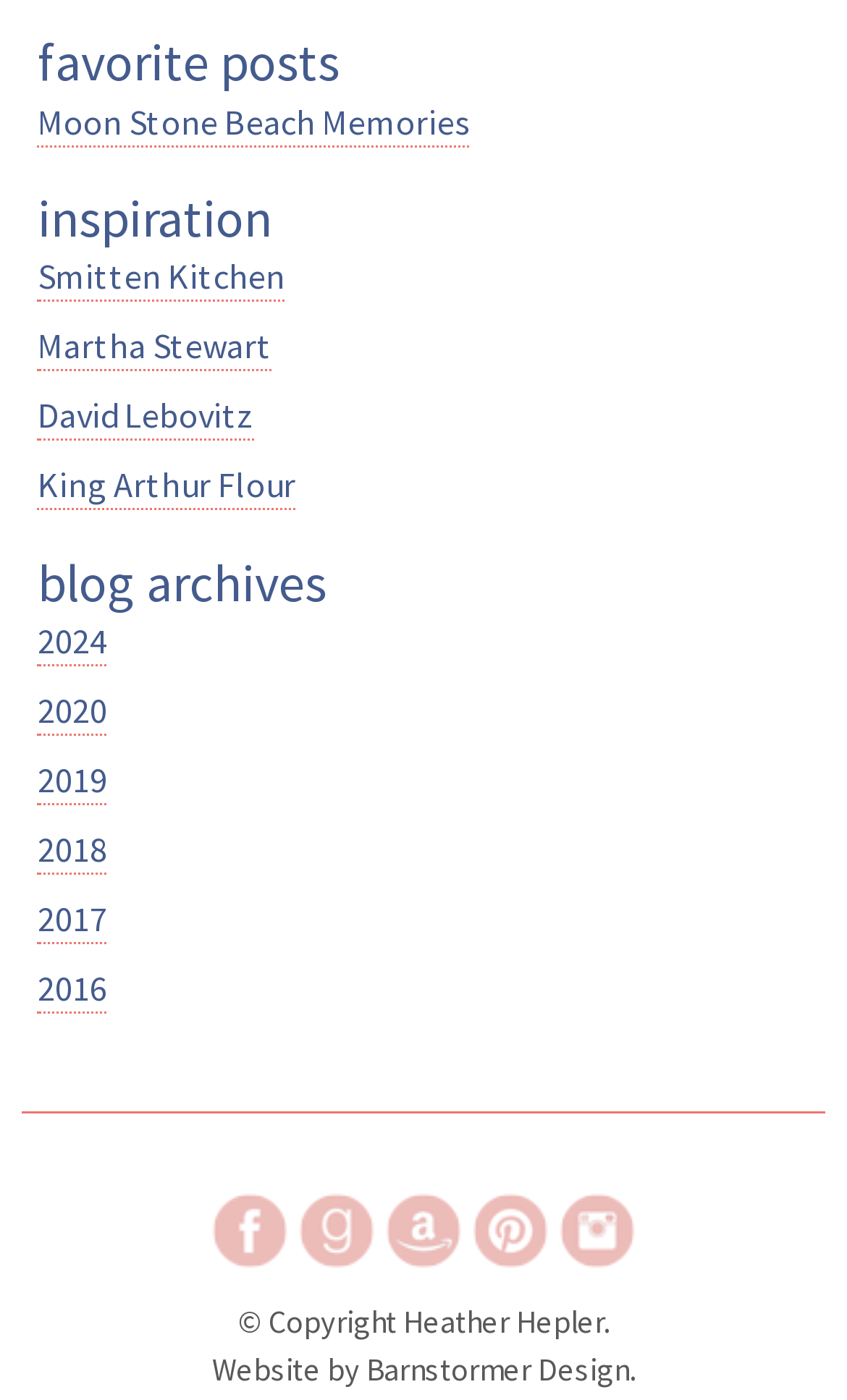Bounding box coordinates must be specified in the format (top-left x, top-left y, bottom-right x, bottom-right y). All values should be floating point numbers between 0 and 1. What are the bounding box coordinates of the UI element described as: Moon Stone Beach Memories

[0.045, 0.071, 0.555, 0.105]